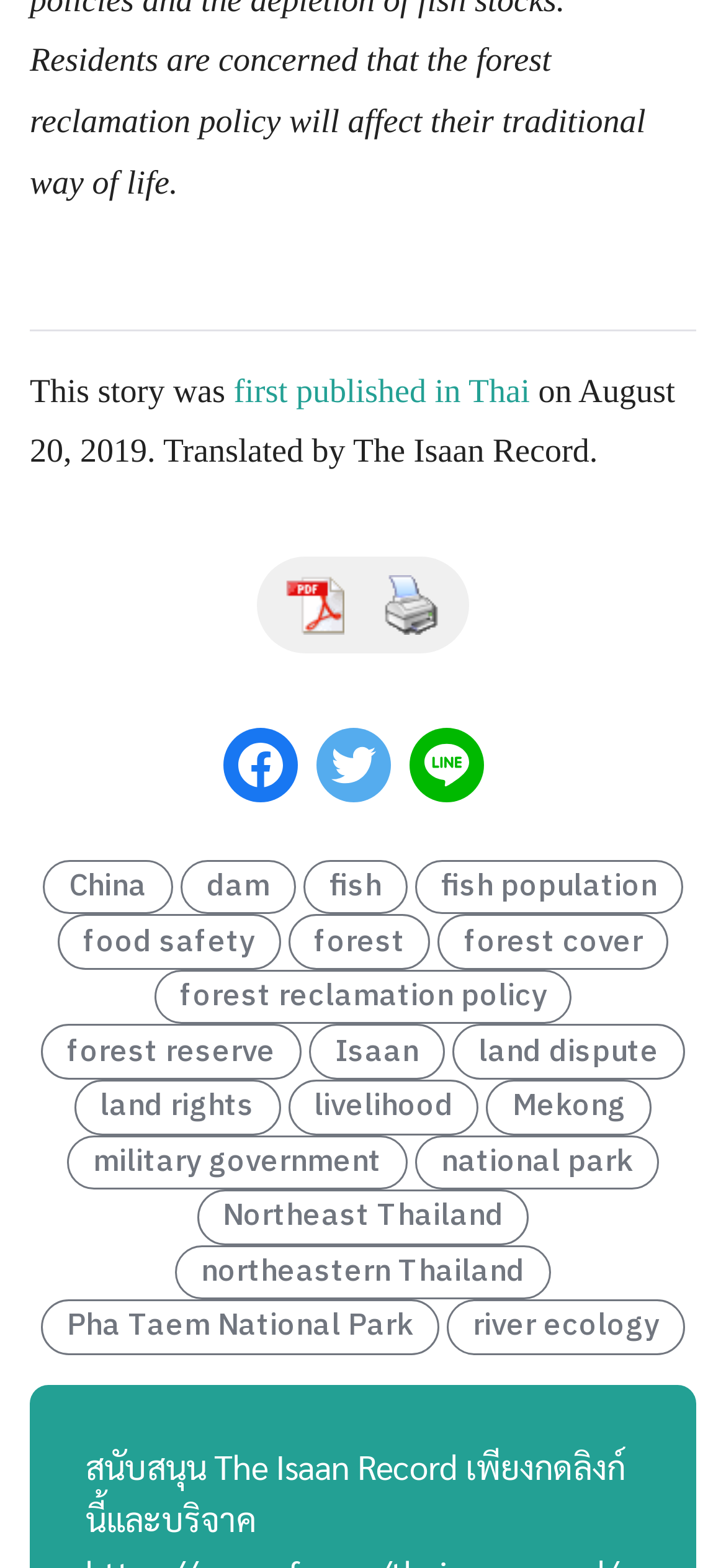Specify the bounding box coordinates of the element's area that should be clicked to execute the given instruction: "Read more about forest reclamation policy". The coordinates should be four float numbers between 0 and 1, i.e., [left, top, right, bottom].

[0.212, 0.618, 0.788, 0.654]